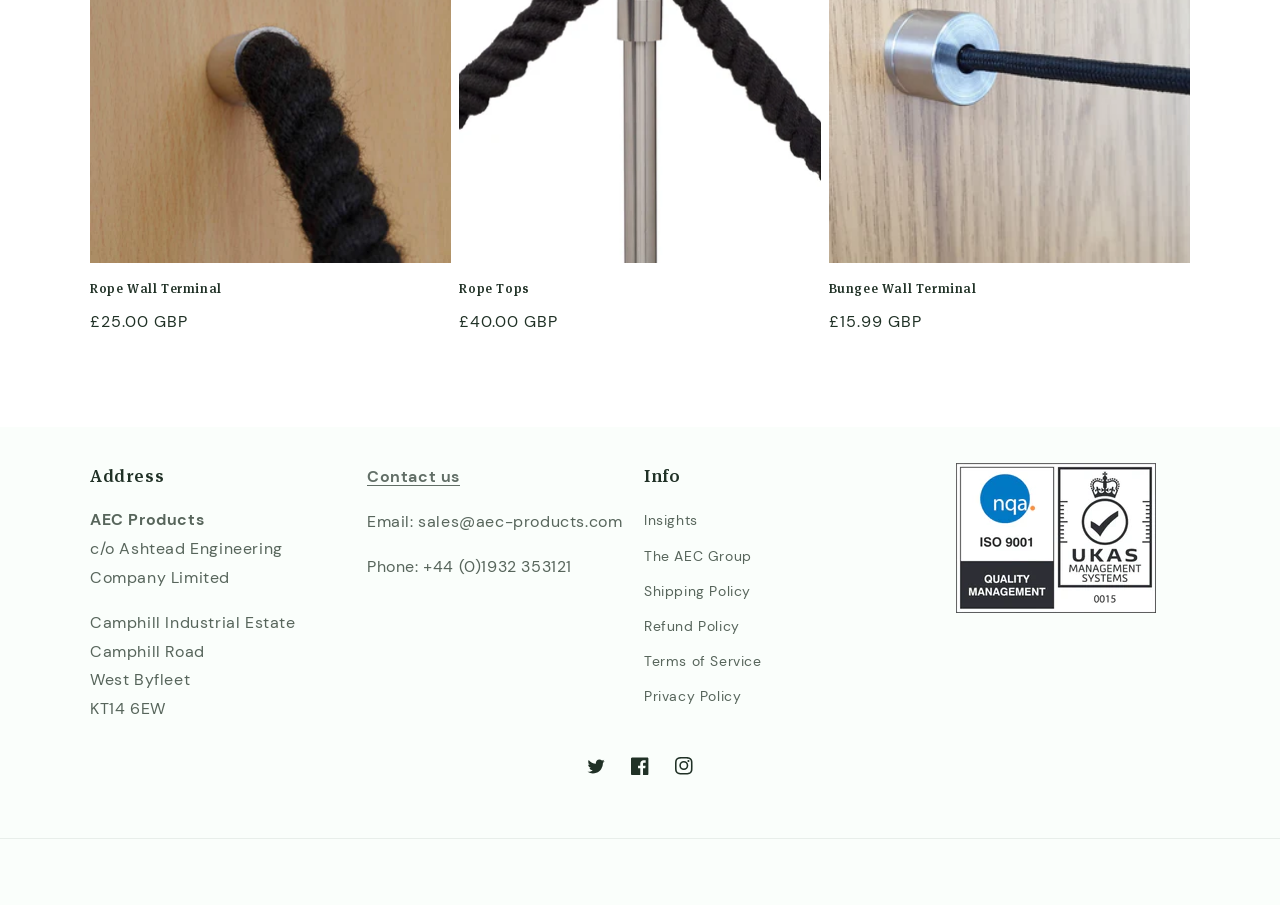What is the link to the Refund Policy?
Give a one-word or short phrase answer based on the image.

Refund Policy